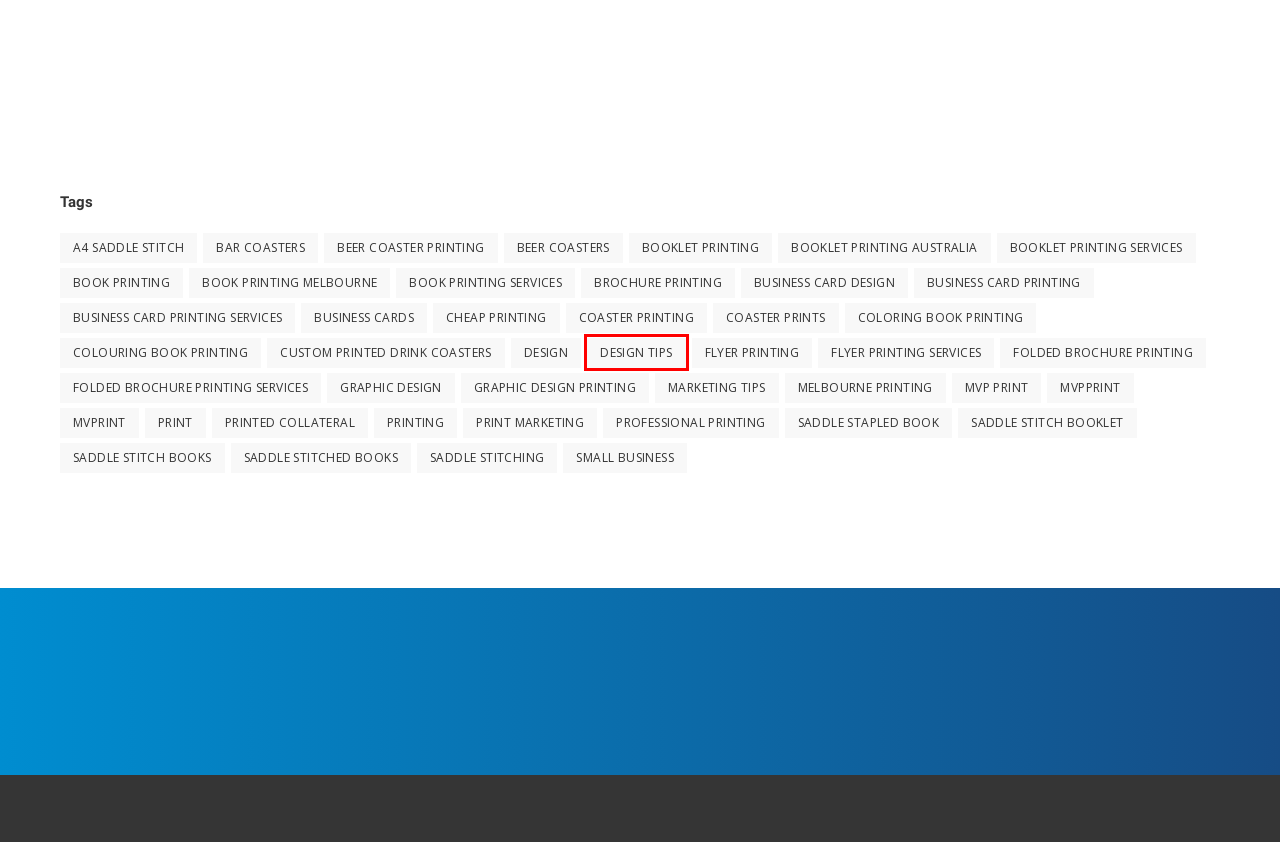You have a screenshot of a webpage with a red rectangle bounding box. Identify the best webpage description that corresponds to the new webpage after clicking the element within the red bounding box. Here are the candidates:
A. Cheap Printing Archives | MVP Print
B. Book Printing Archives | MVP Print
C. Colouring Book Printing Archives | MVP Print
D. Design Tips Archives | MVP Print
E. mvprint Archives | MVP Print
F. graphic design Archives | MVP Print
G. Business Card Design Archives | MVP Print
H. Saddle Stitch Books Archives | MVP Print

D